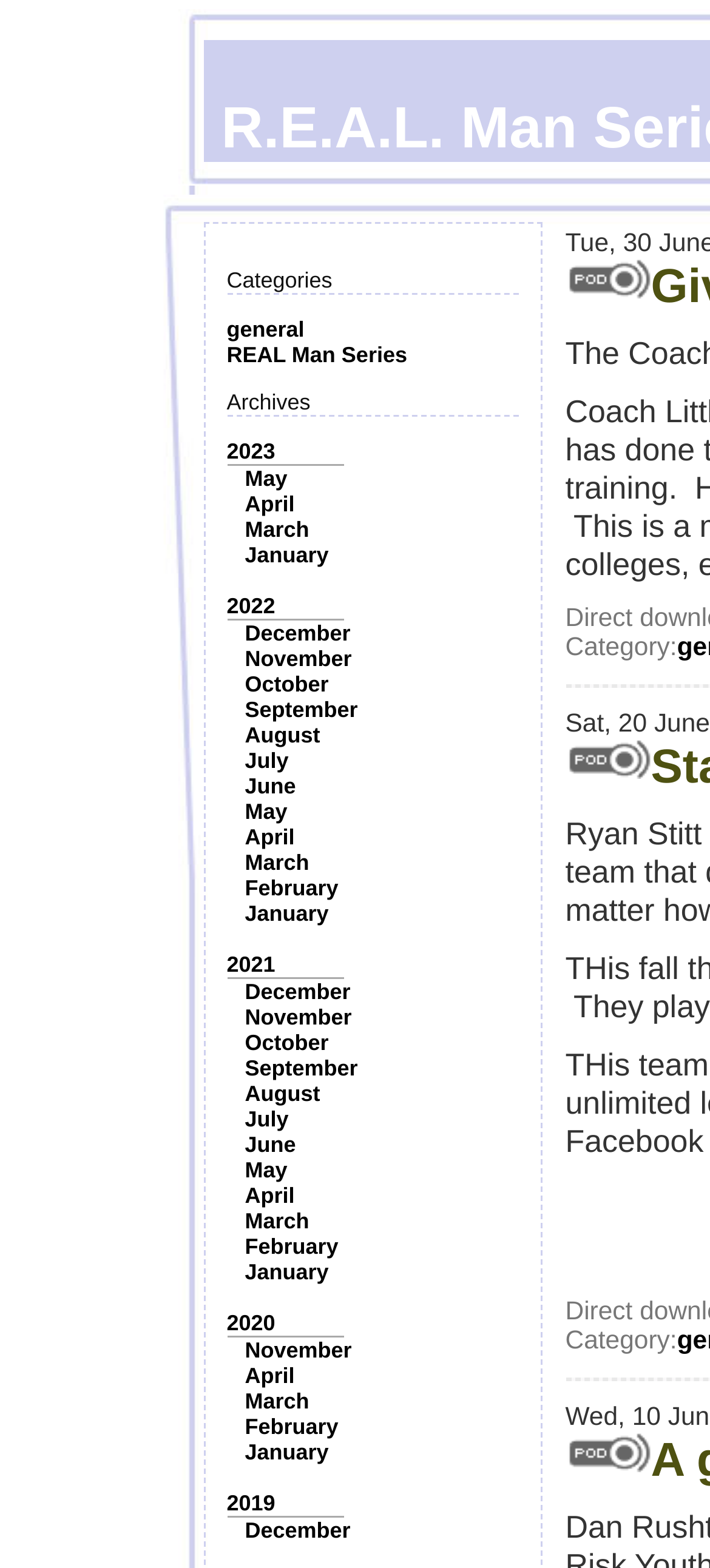Provide your answer in one word or a succinct phrase for the question: 
How many images are there on the webpage?

3